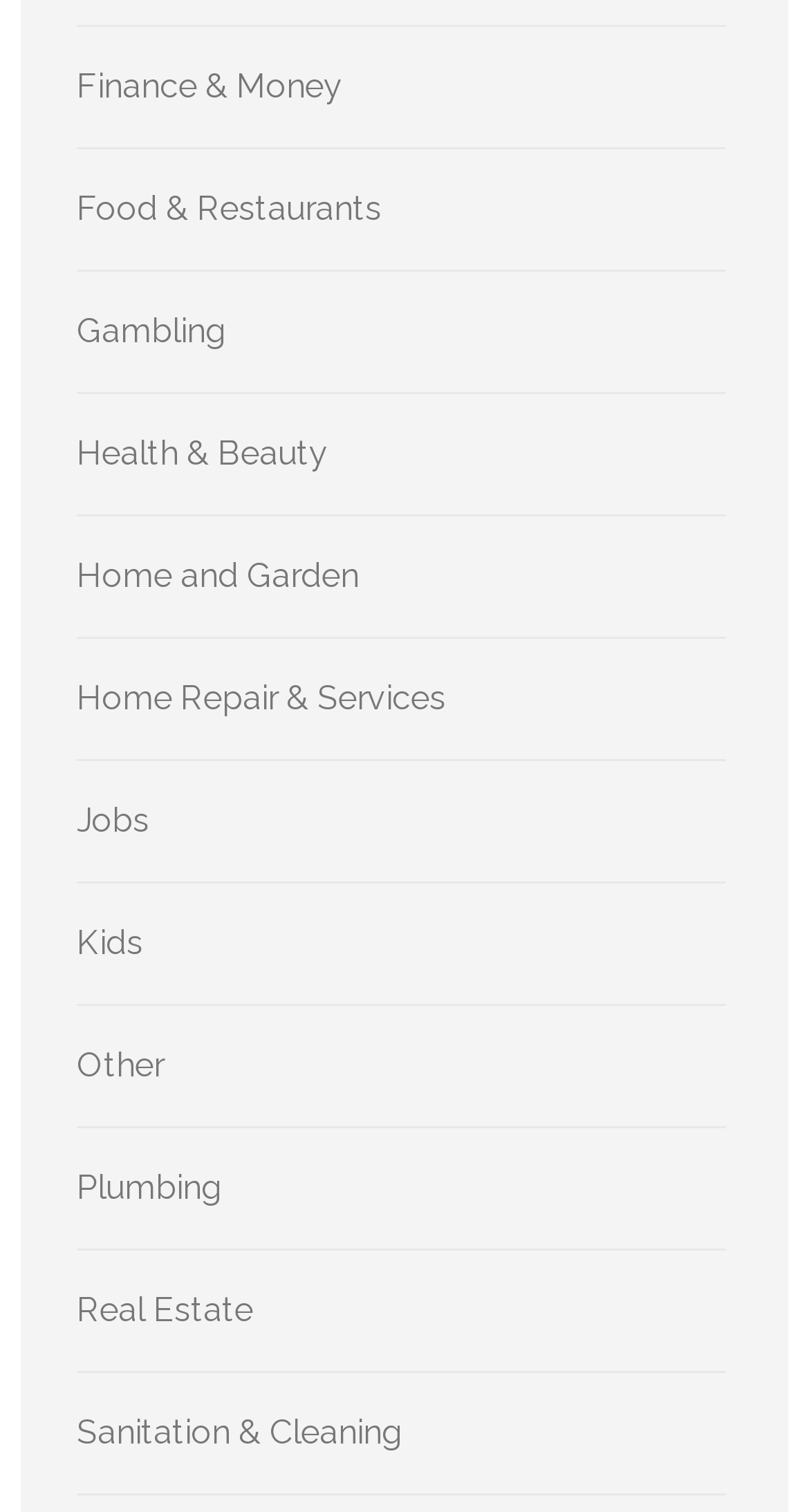Specify the bounding box coordinates of the area that needs to be clicked to achieve the following instruction: "Explore Food & Restaurants".

[0.095, 0.125, 0.472, 0.151]